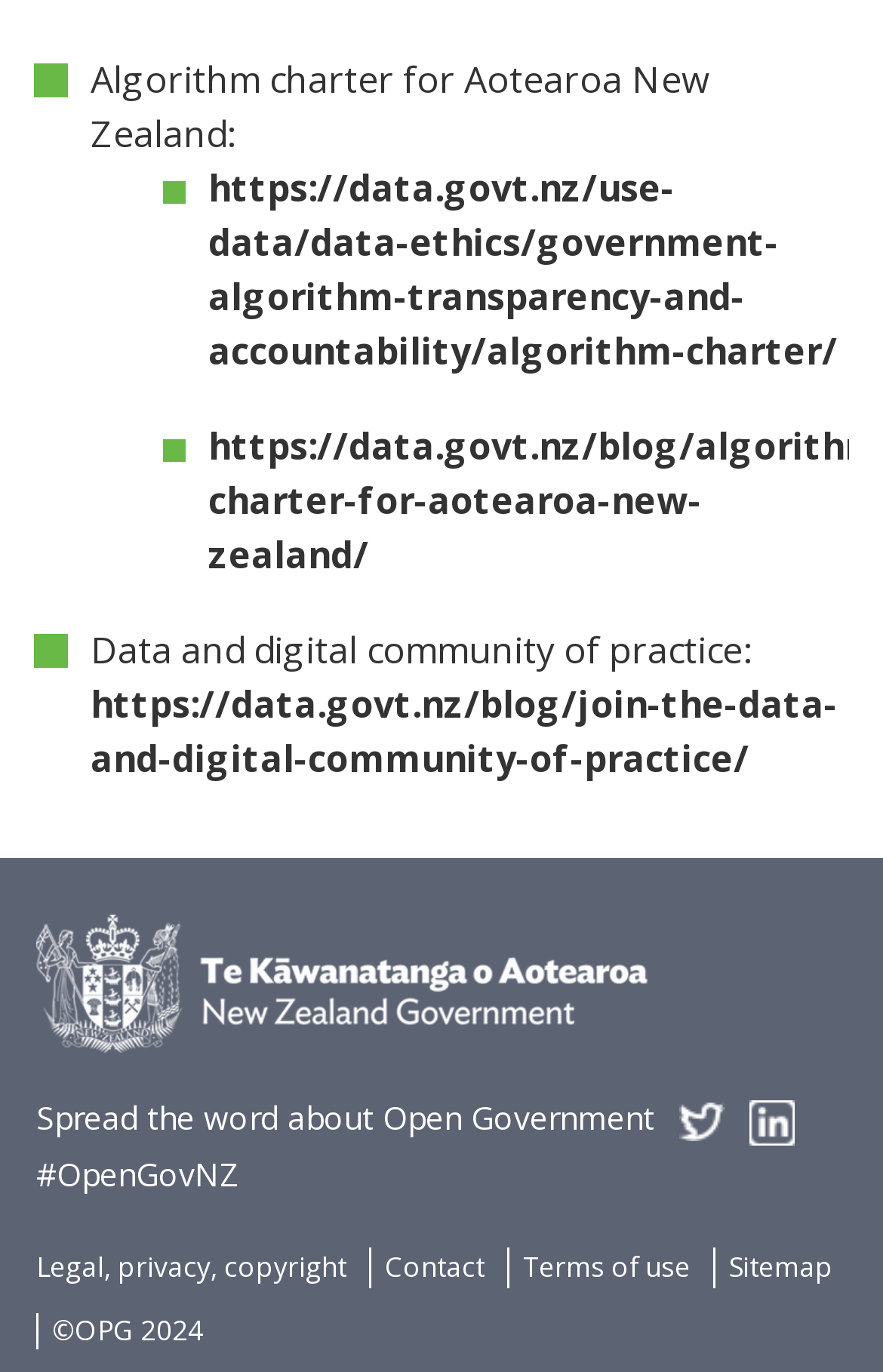Identify the bounding box coordinates of the element to click to follow this instruction: 'Join the data and digital community of practice'. Ensure the coordinates are four float values between 0 and 1, provided as [left, top, right, bottom].

[0.103, 0.496, 0.949, 0.572]